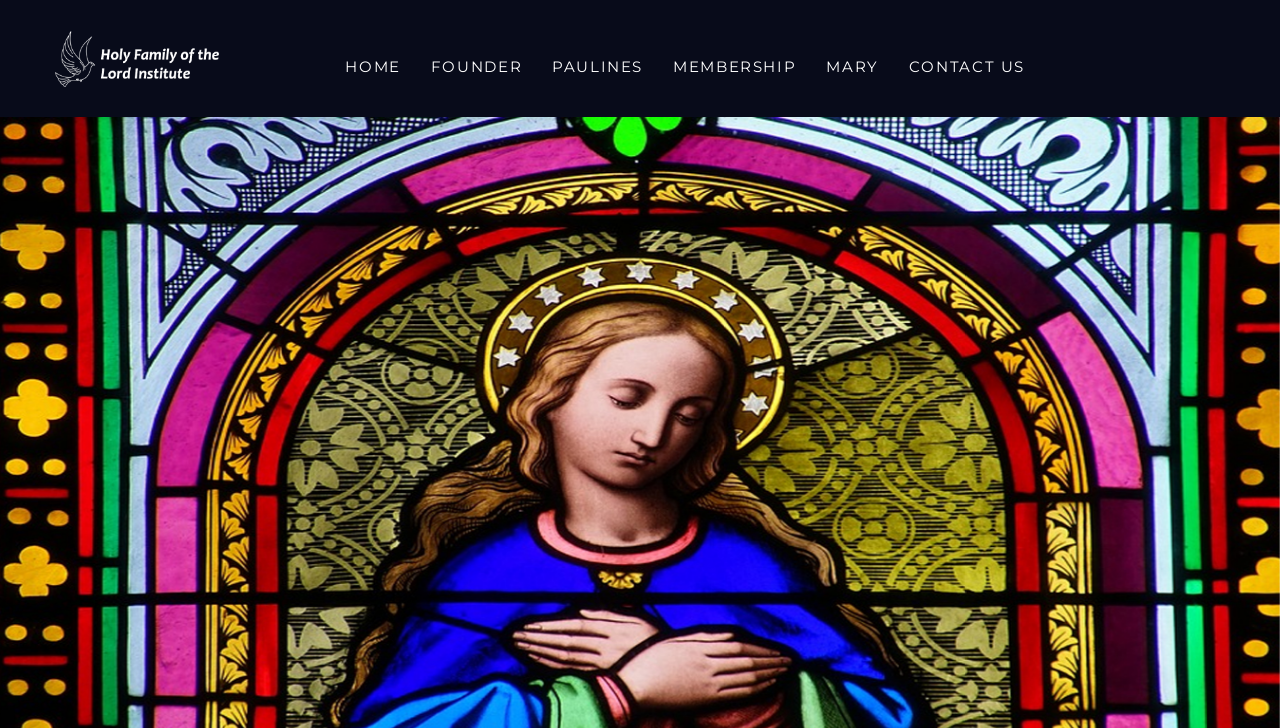What is the name of the institute?
Carefully analyze the image and provide a detailed answer to the question.

The name of the institute can be found in the top-left corner of the webpage, where there is a link and an image with the same name.